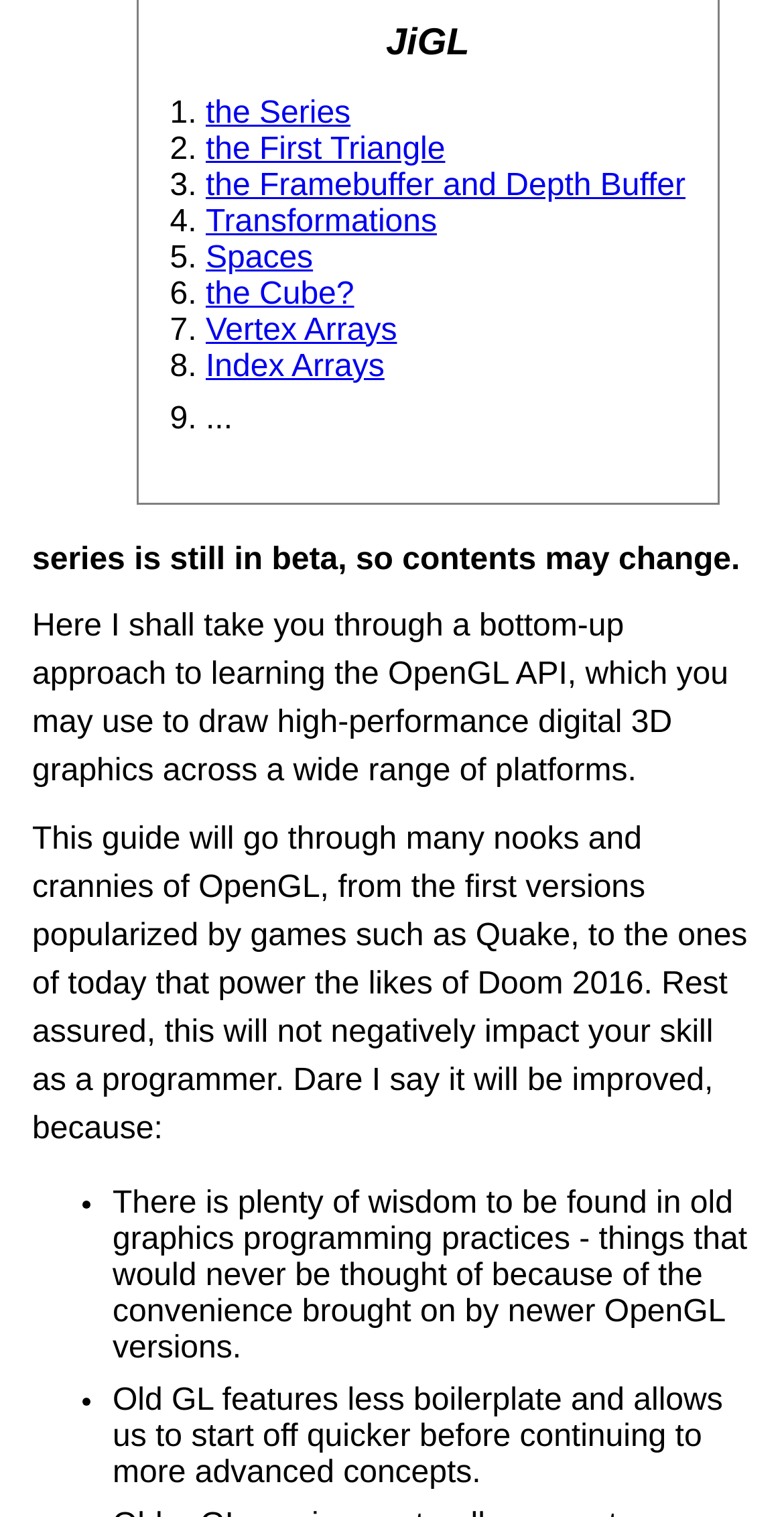Extract the bounding box coordinates for the UI element described by the text: "Vertex Arrays". The coordinates should be in the form of [left, top, right, bottom] with values between 0 and 1.

[0.262, 0.206, 0.506, 0.229]